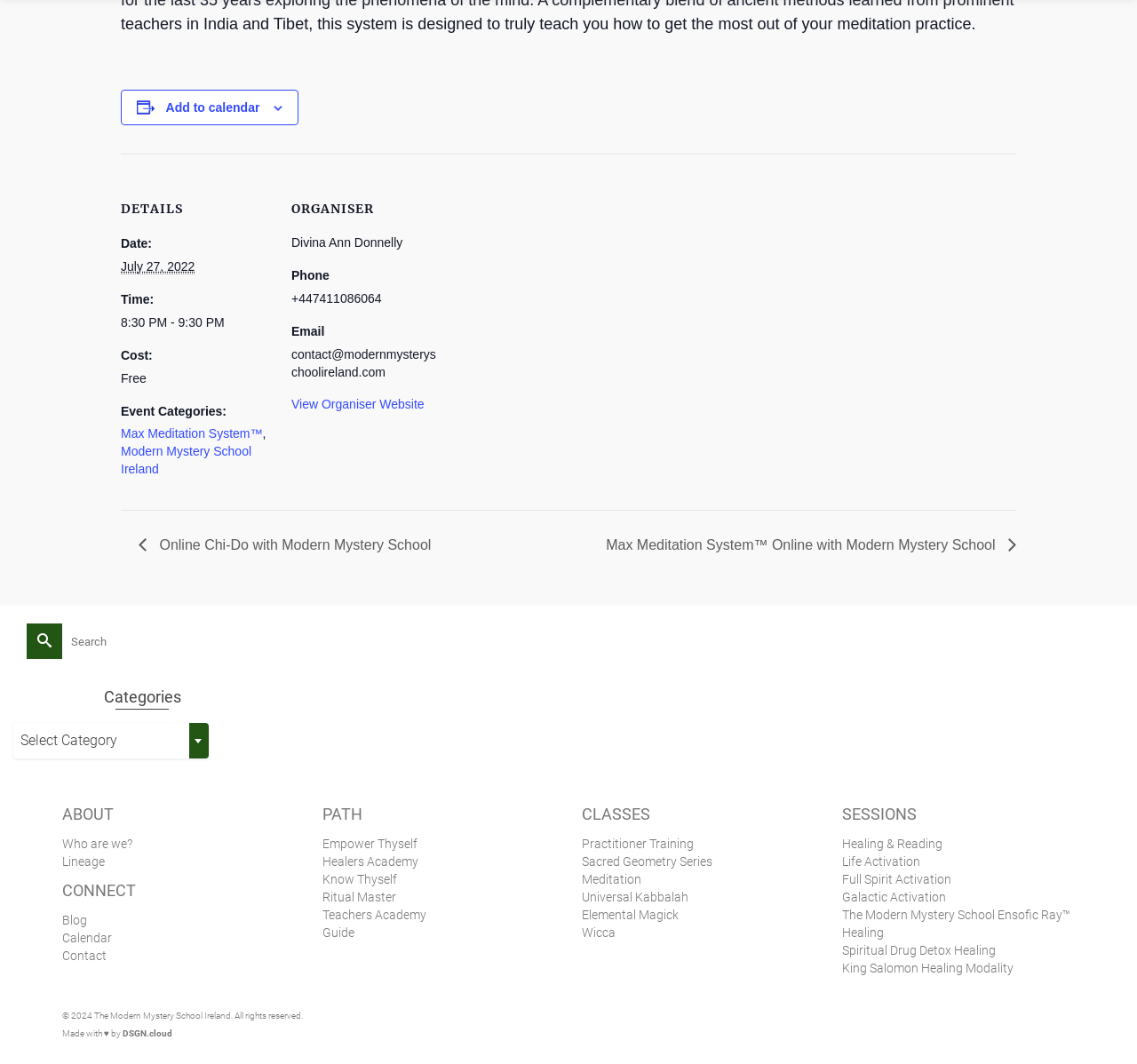Determine the bounding box coordinates in the format (top-left x, top-left y, bottom-right x, bottom-right y). Ensure all values are floating point numbers between 0 and 1. Identify the bounding box of the UI element described by: Modern Mystery School Ireland

[0.106, 0.418, 0.221, 0.448]